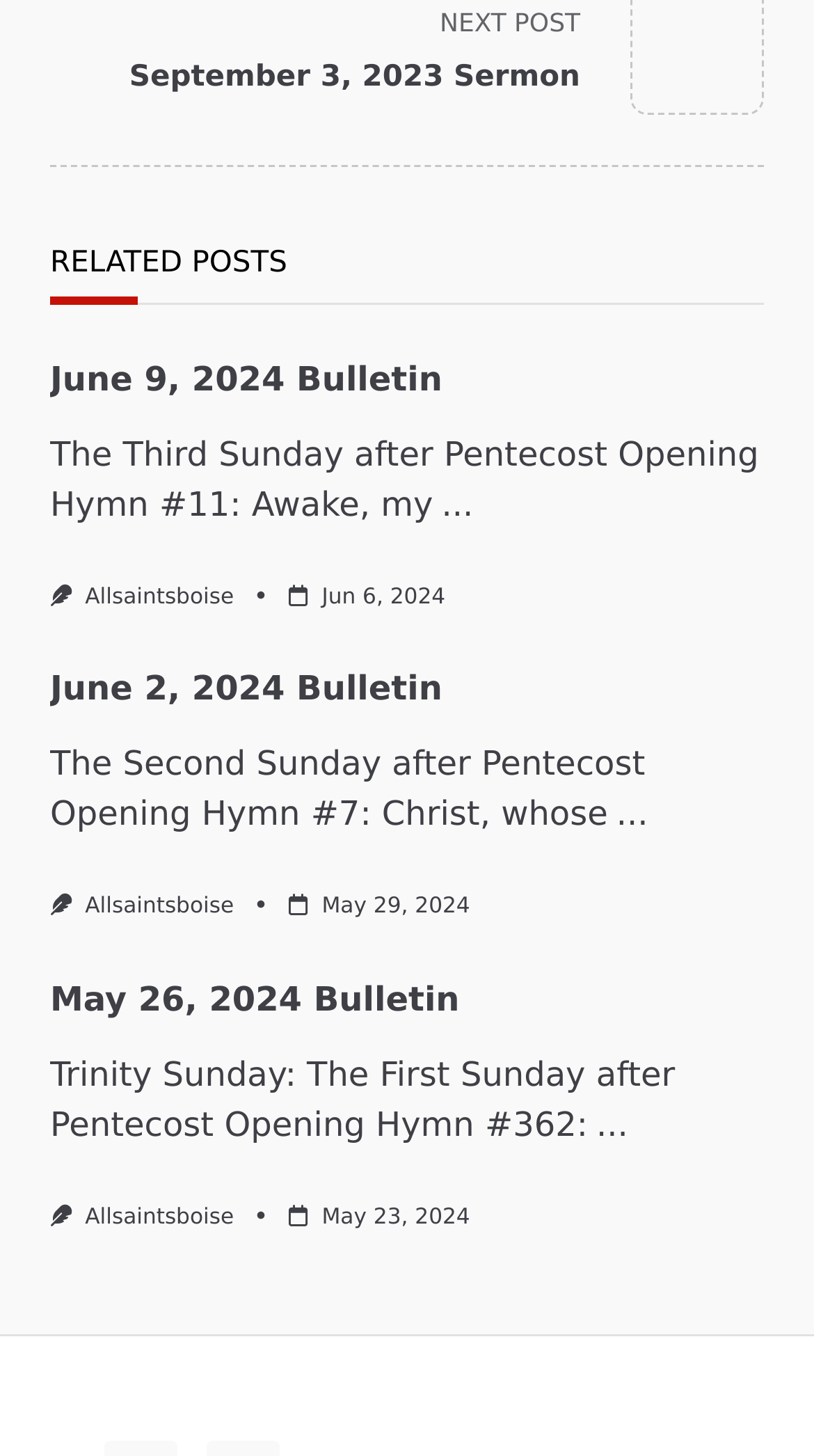What is the name of the church?
Based on the screenshot, provide your answer in one word or phrase.

Allsaintsboise